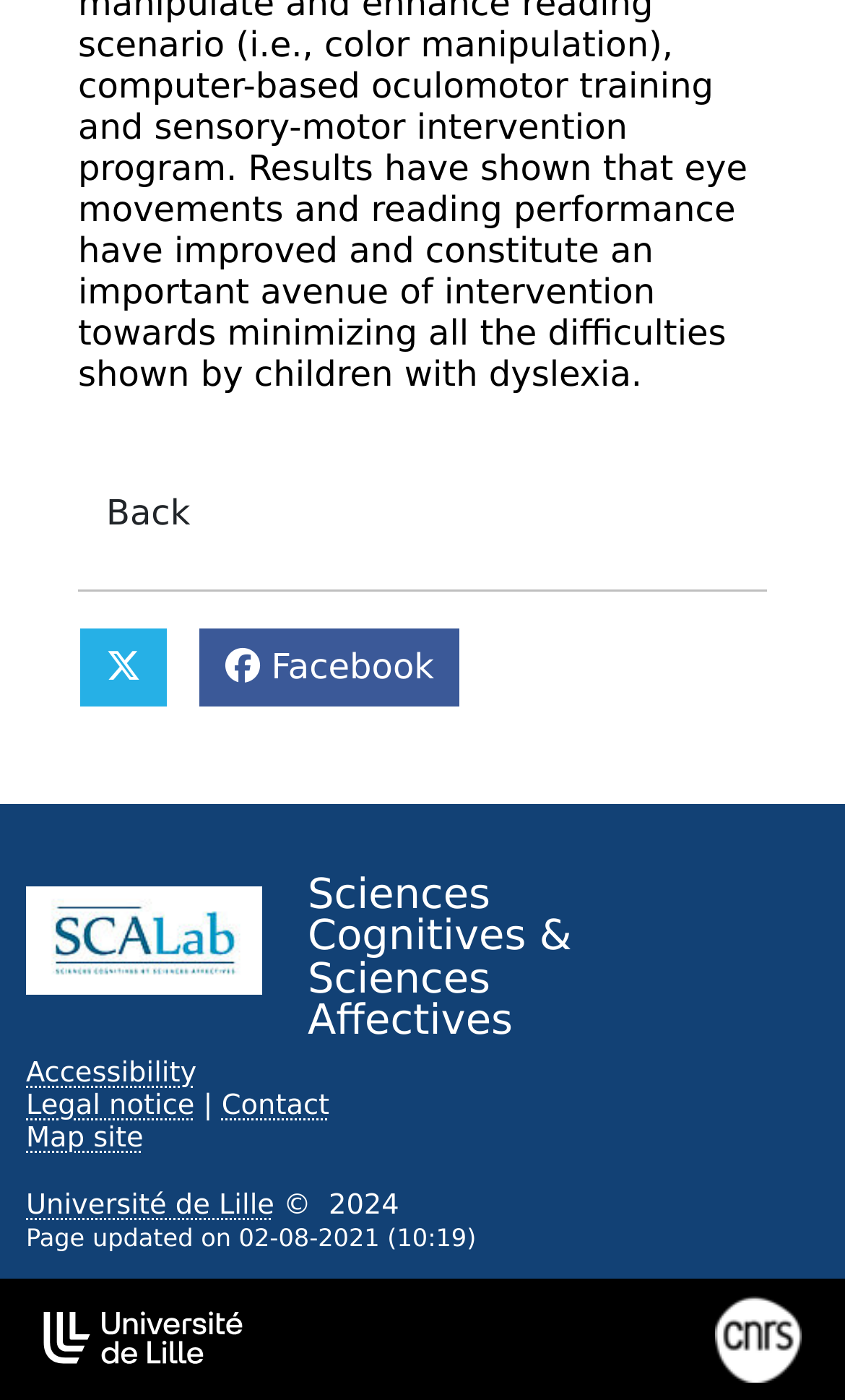Determine the bounding box coordinates of the region that needs to be clicked to achieve the task: "Visit Sciences Cognitives & Sciences Affectives".

[0.031, 0.633, 0.309, 0.71]